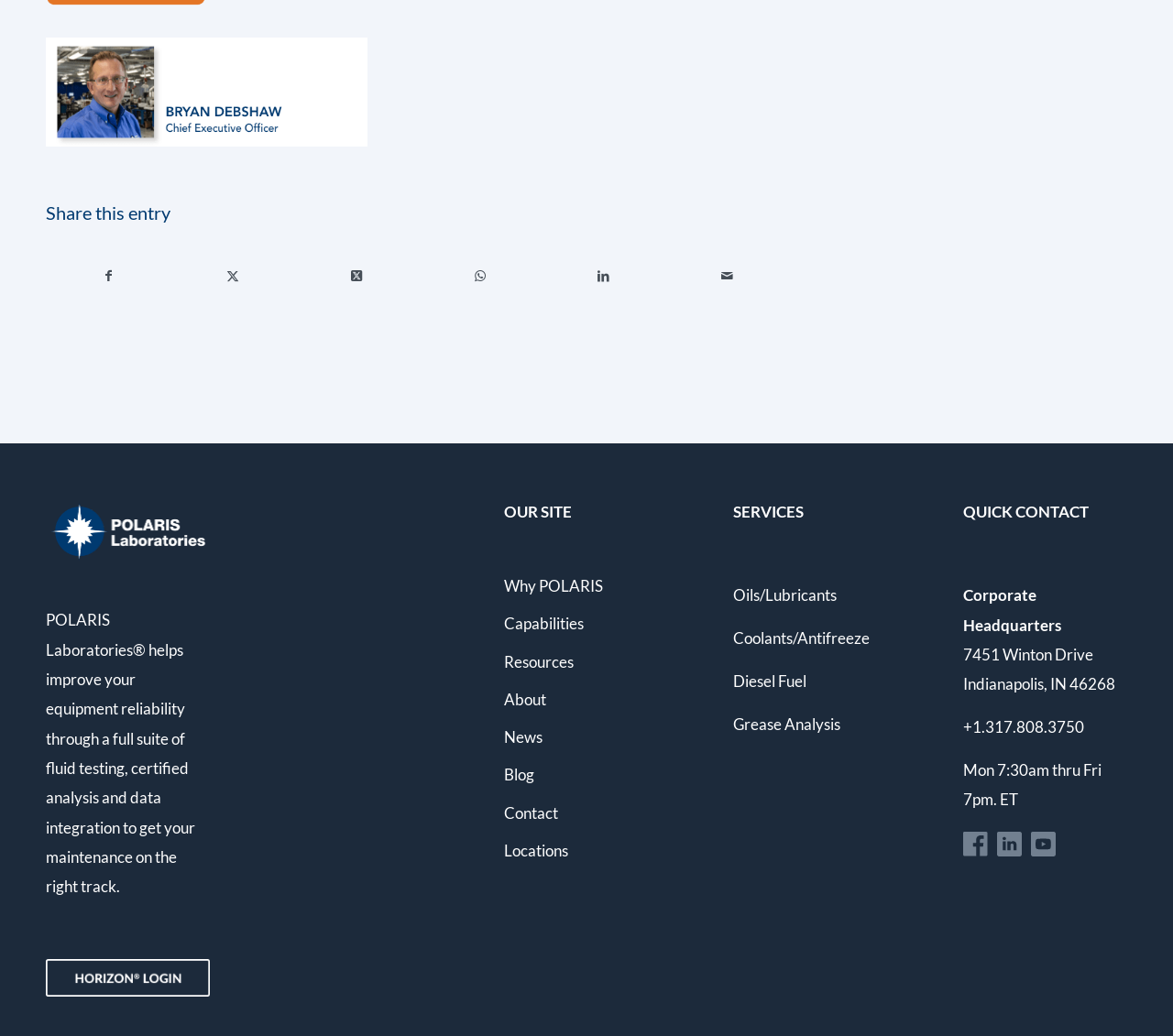How many social media platforms can you share this entry on?
From the image, respond with a single word or phrase.

5